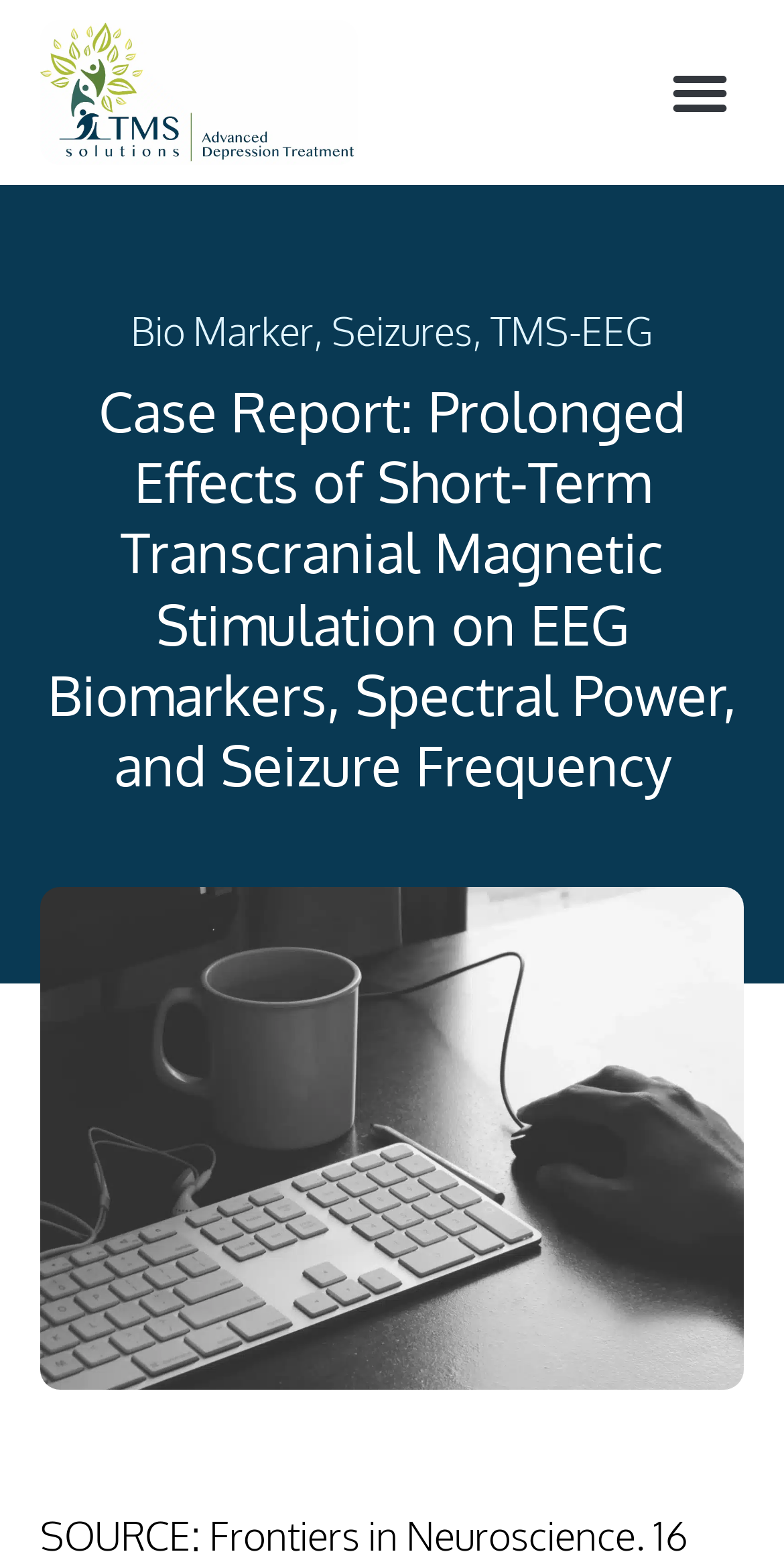What are the main topics of this case report?
Please answer the question with as much detail and depth as you can.

By examining the links on the webpage, I found that there are three main topics mentioned, which are Bio Marker, Seizures, and TMS-EEG. These topics are likely related to the case report's content.